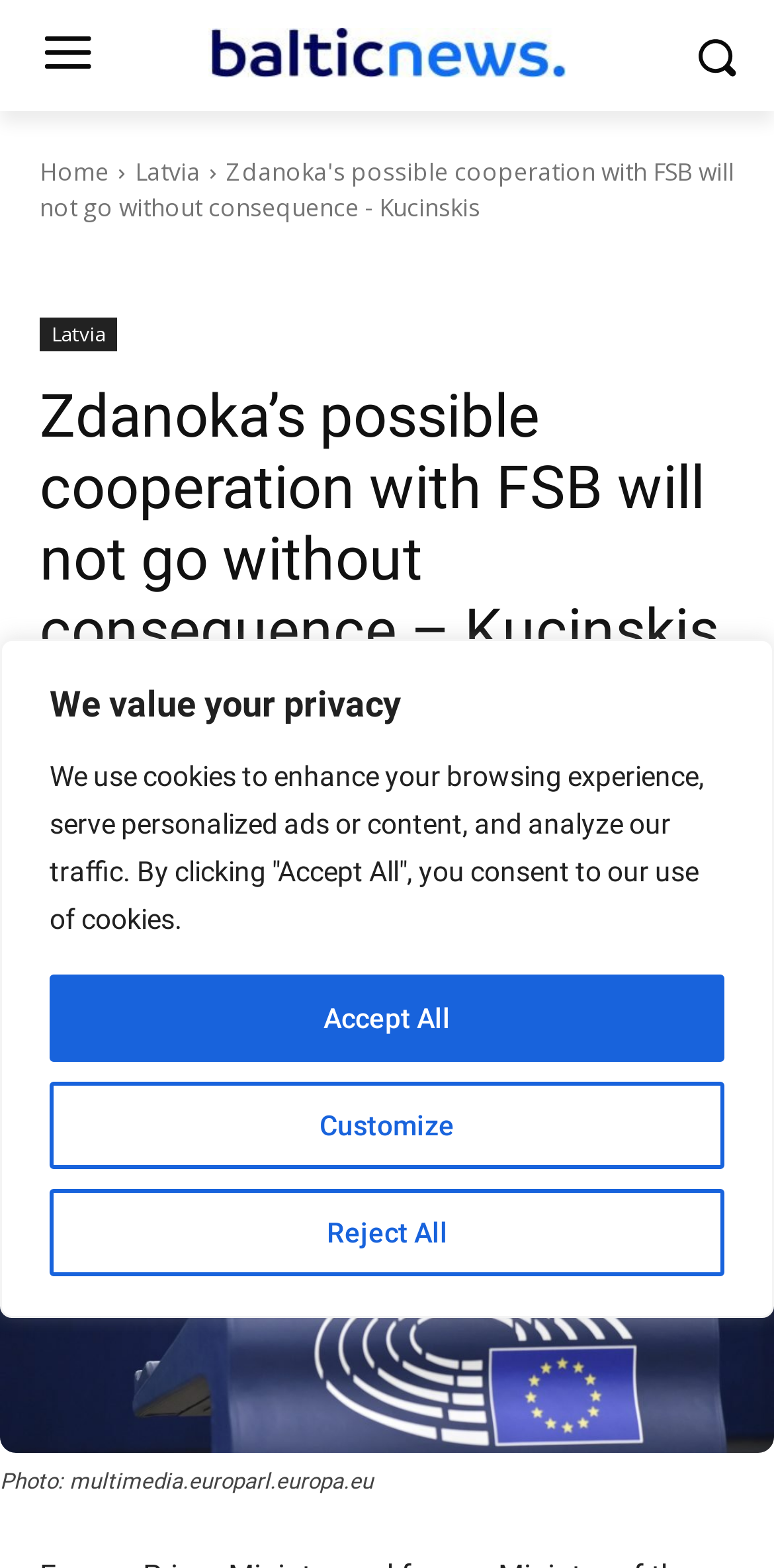Respond with a single word or phrase:
What is the source of the photo?

multimedia.europarl.europa.eu